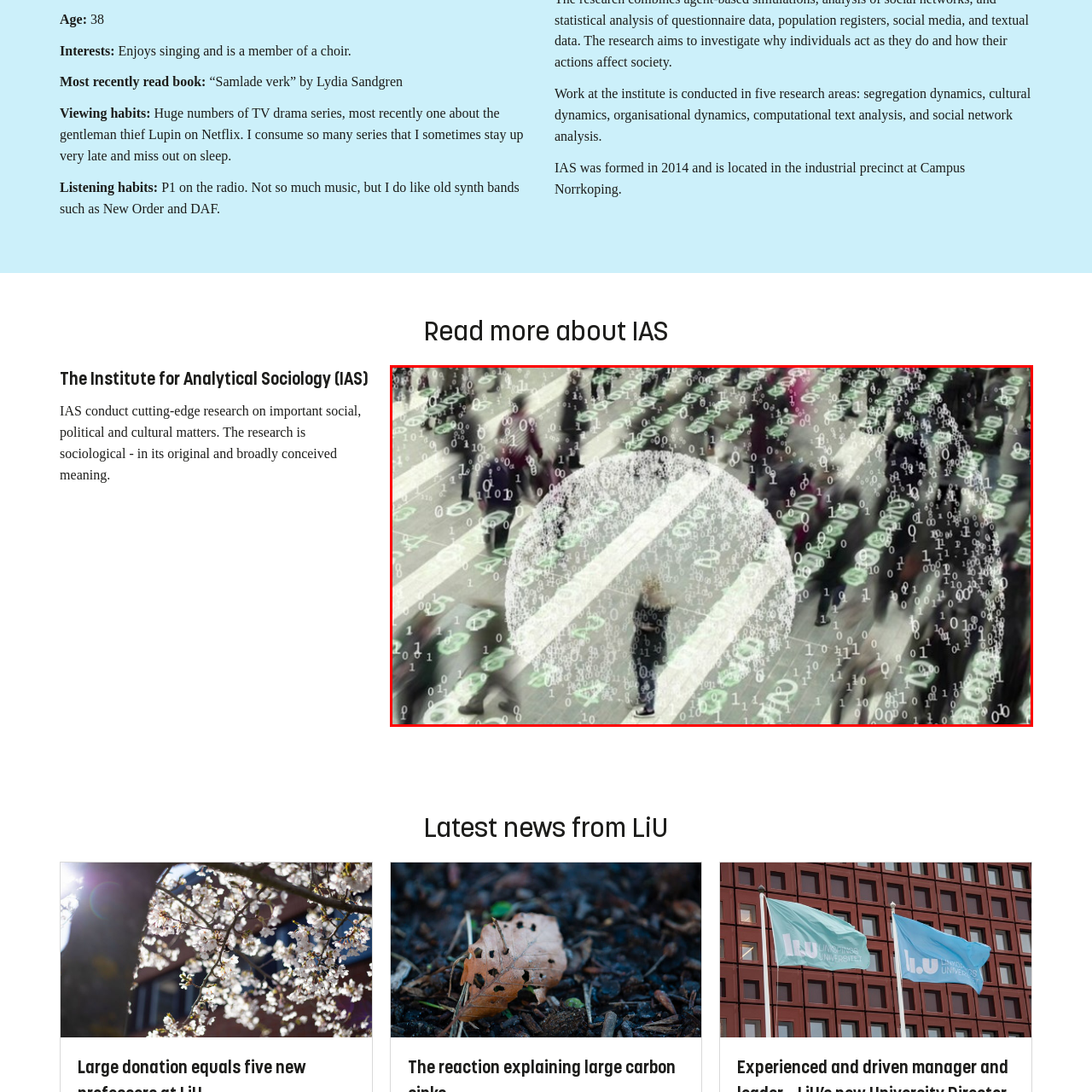Describe the contents of the image that is surrounded by the red box in a detailed manner.

The image features a blurred street scene bustling with pedestrians, adorned with a visual overlay of flowing binary code. In the foreground, a lone figure stands still, surrounded by a circular halo effect that emphasizes their presence amidst the chaotic crowd. This juxtaposition of the solitary person and the dynamic motion of the many underscores themes of individuality versus collective behavior. The binary numbers cascading in the background evoke a sense of data and technology, highlighting the intersection of human activity with digital information in modern society.